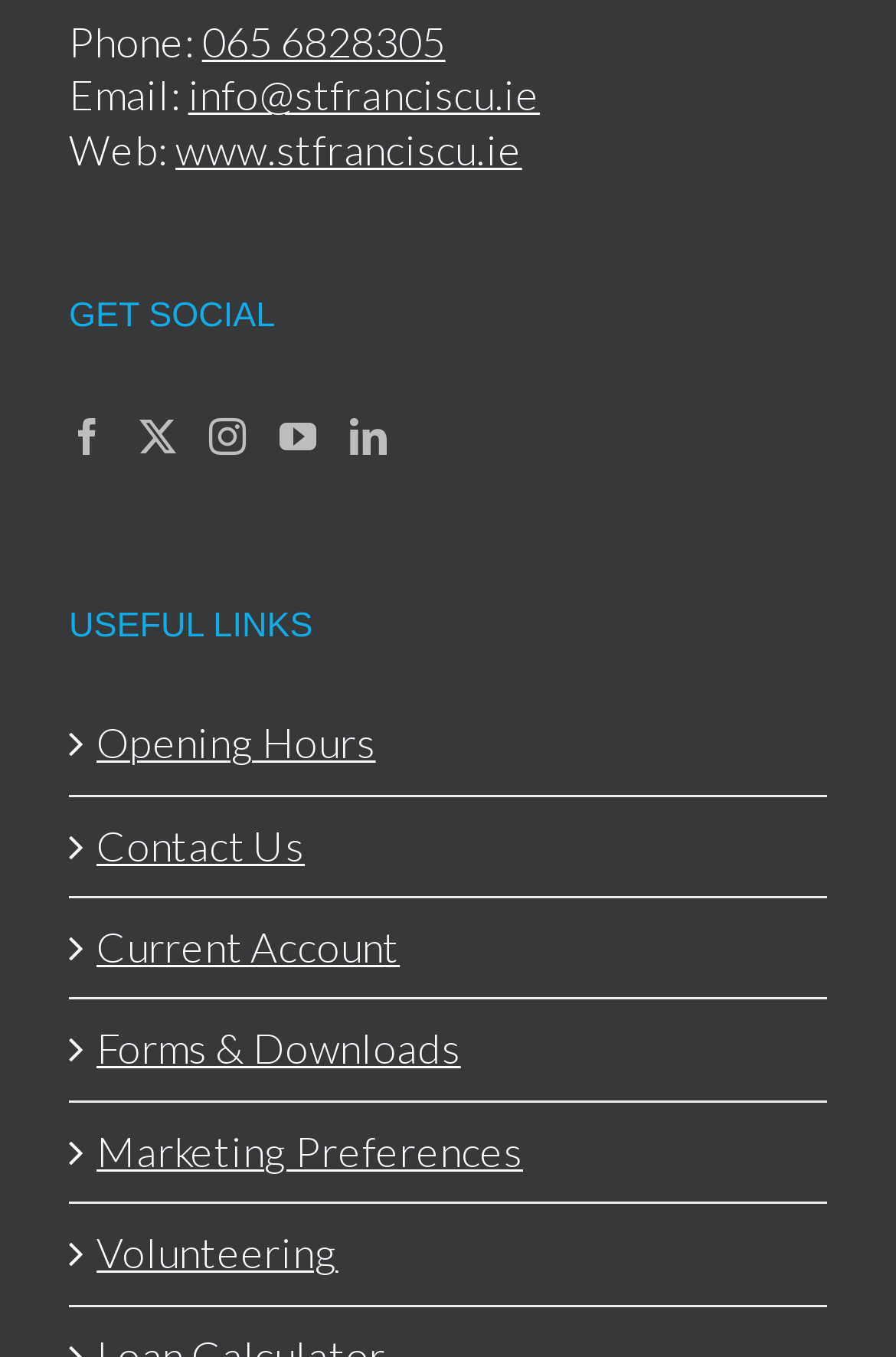Identify the bounding box coordinates of the clickable region required to complete the instruction: "check the current account". The coordinates should be given as four float numbers within the range of 0 and 1, i.e., [left, top, right, bottom].

[0.108, 0.679, 0.897, 0.719]